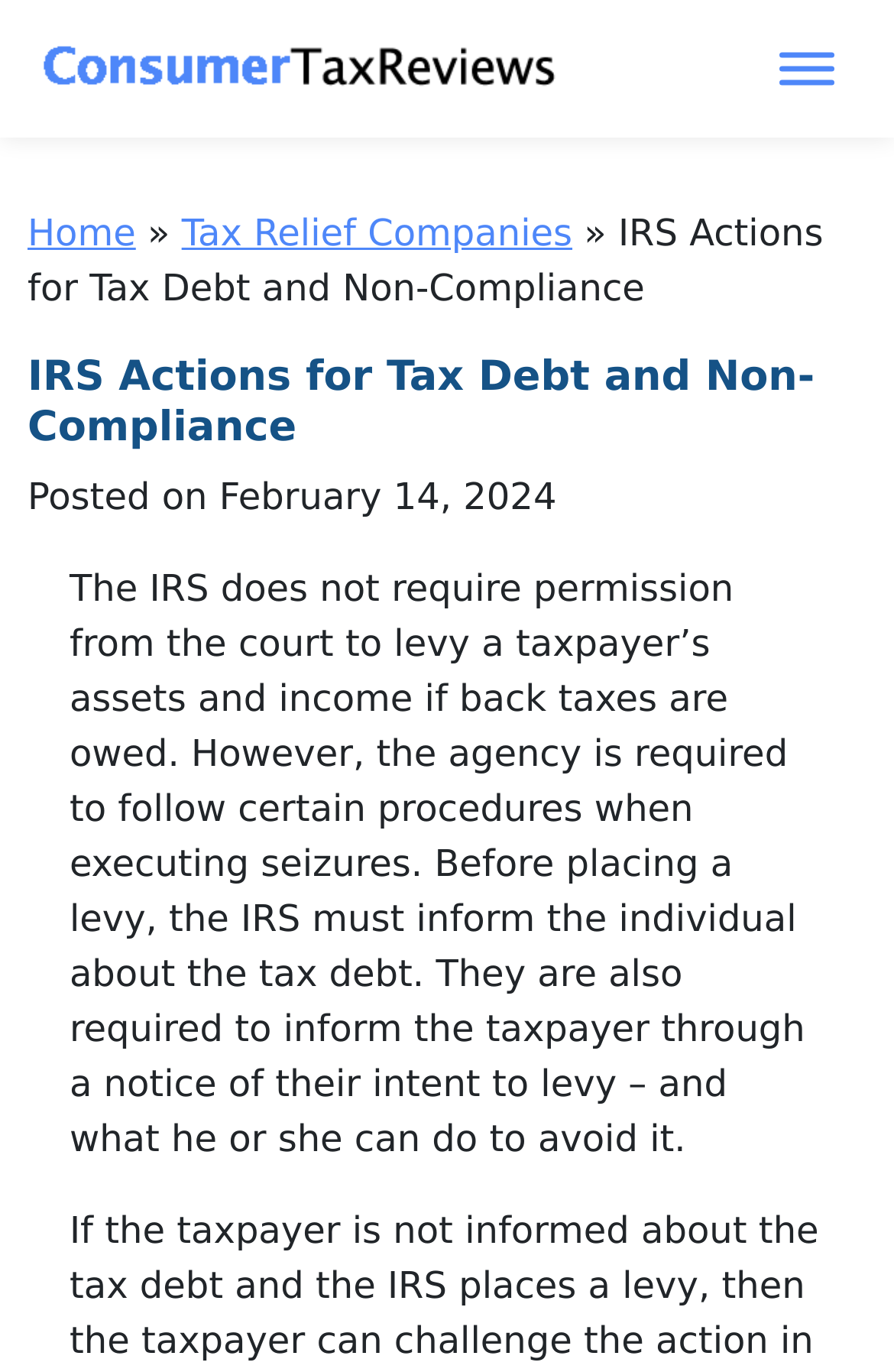What is the purpose of the IRS informing a taxpayer about their intent to levy?
Look at the image and respond with a one-word or short-phrase answer.

To avoid levy